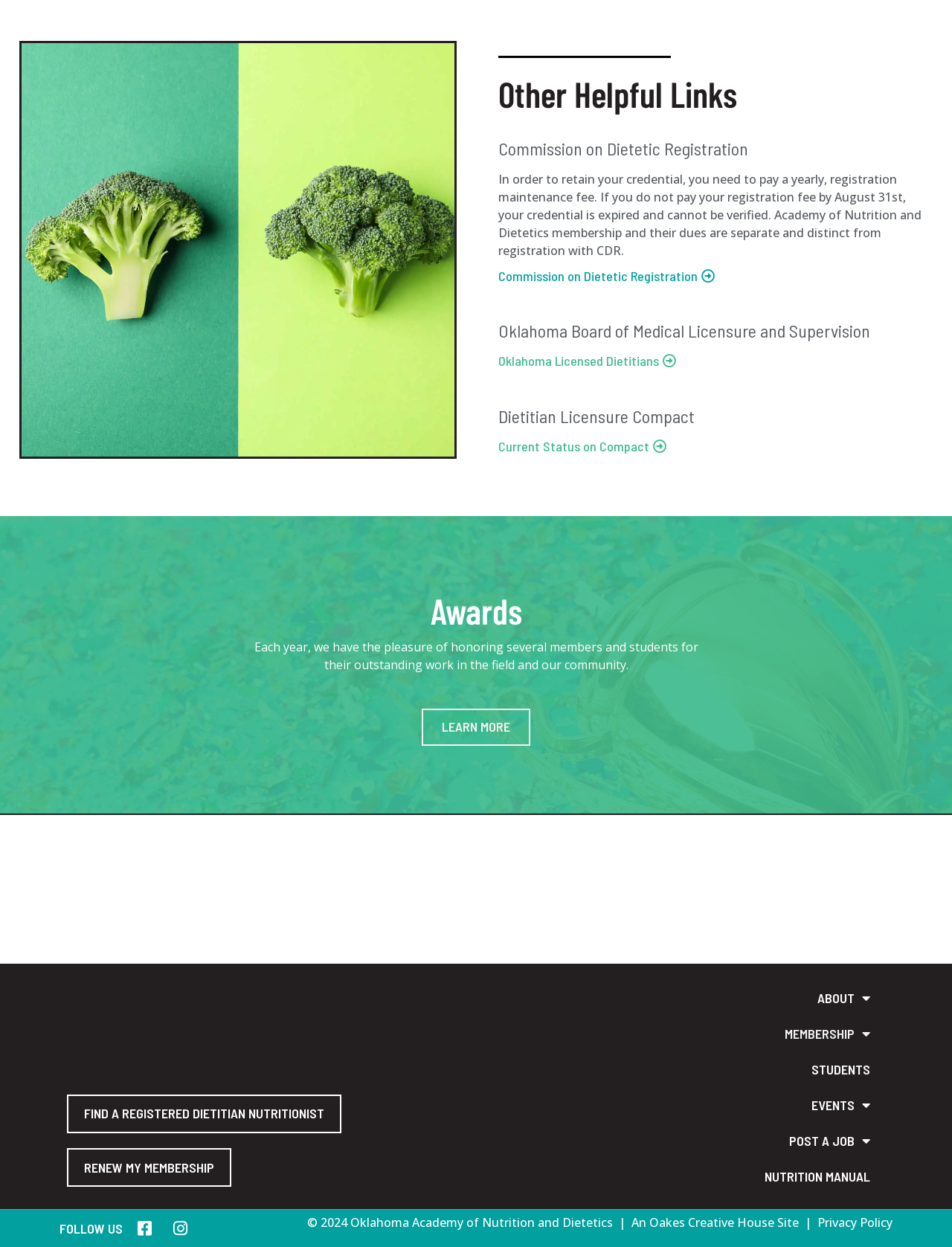Could you indicate the bounding box coordinates of the region to click in order to complete this instruction: "Check the current status on compact".

[0.523, 0.352, 0.7, 0.365]